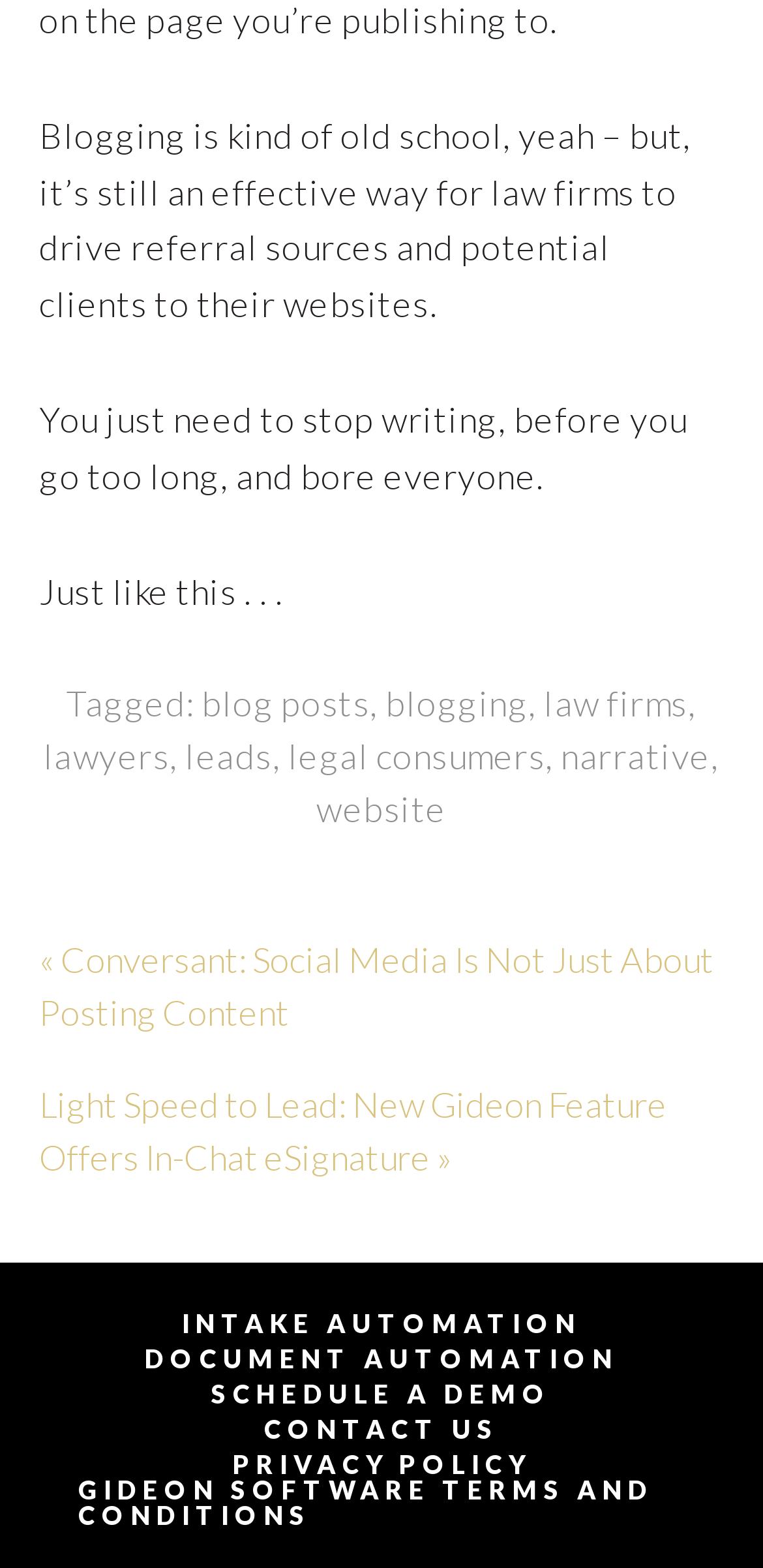What is the topic of the blog post?
Provide a short answer using one word or a brief phrase based on the image.

Blogging for law firms